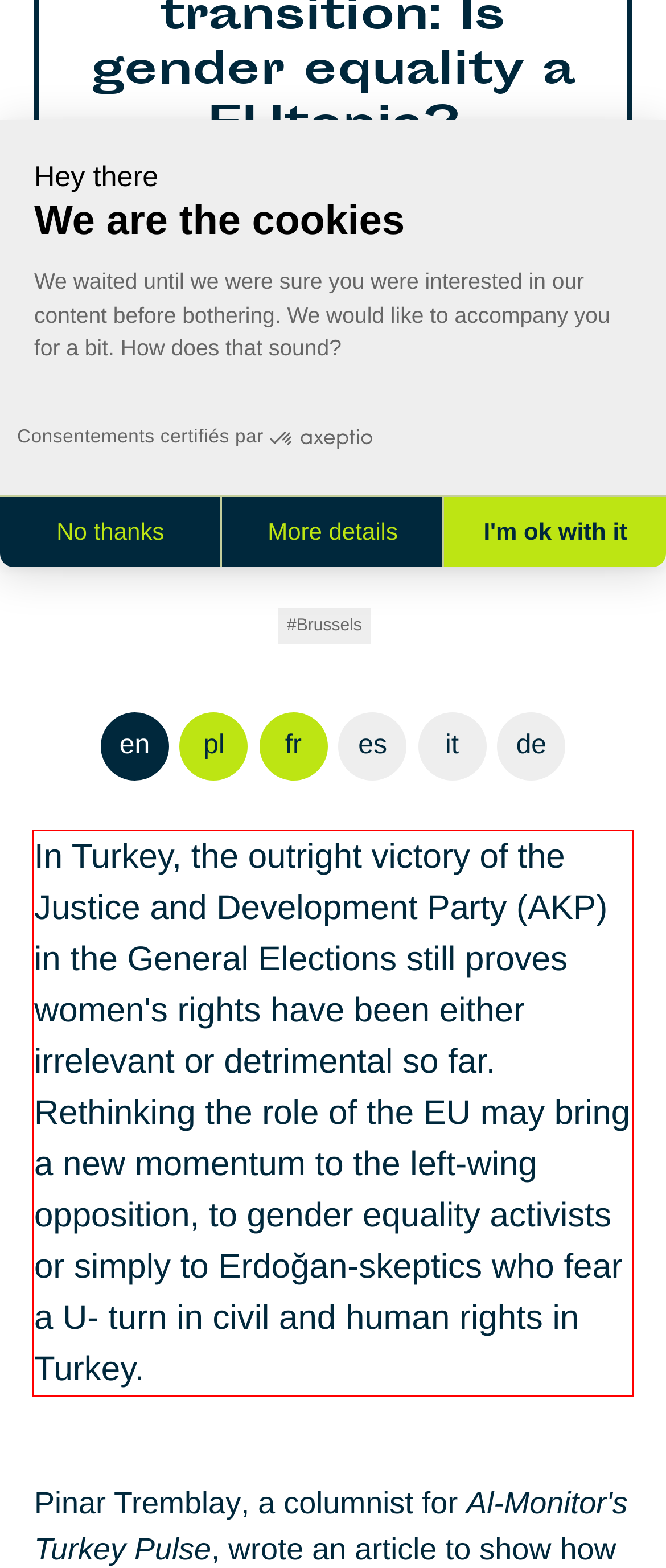Please extract the text content within the red bounding box on the webpage screenshot using OCR.

In Turkey, the outright victory of the Justice and Development Party (AKP) in the General Elections still proves women's rights have been either irrelevant or detrimental so far. Rethinking the role of the EU may bring a new momentum to the left-wing opposition, to gender equality activists or simply to Erdoğan-skeptics who fear a U- turn in civil and human rights in Turkey.